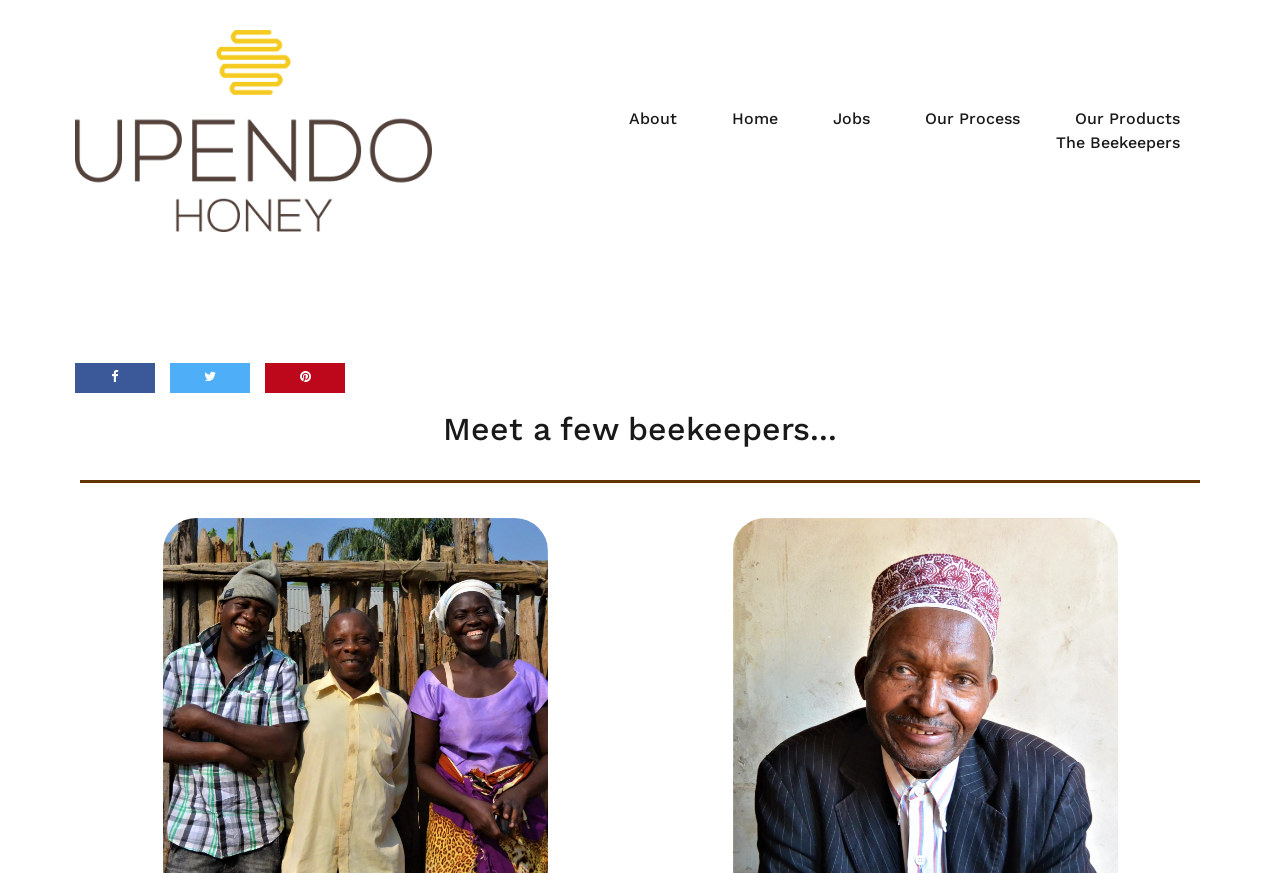Explain the webpage in detail, including its primary components.

The webpage is titled "The Beekeepers | Upendo Honey" and features a prominent link to "Upendo Honey" at the top left, accompanied by an image with the same name. 

Below this, there is a row of navigation links, including "About", "Home", "Jobs", "Our Process", and "Our Products", which are positioned from left to right across the top of the page. 

To the right of the "Upendo Honey" link, there are three social media links, represented by icons, arranged vertically. 

The main content of the page is headed by a title "Meet a few beekeepers...", which is centered near the top of the page. 

The meta description provides a brief introduction to Amos Kasamwa, a beekeeper with over 30 years of experience, who lives in a village called Kangeme surrounded by a forest.